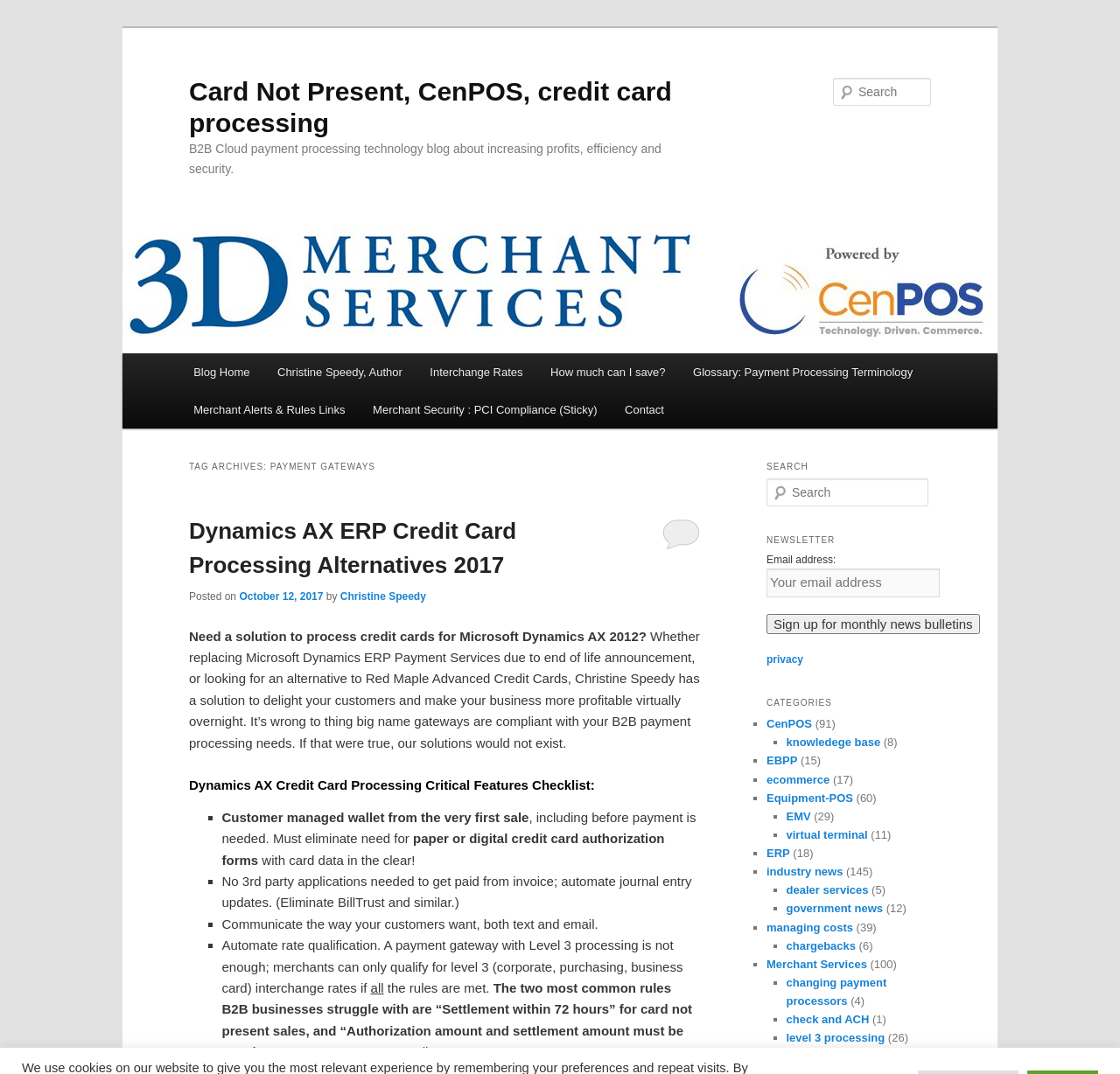Find the bounding box coordinates of the element to click in order to complete the given instruction: "Check the ERP link."

[0.684, 0.788, 0.705, 0.801]